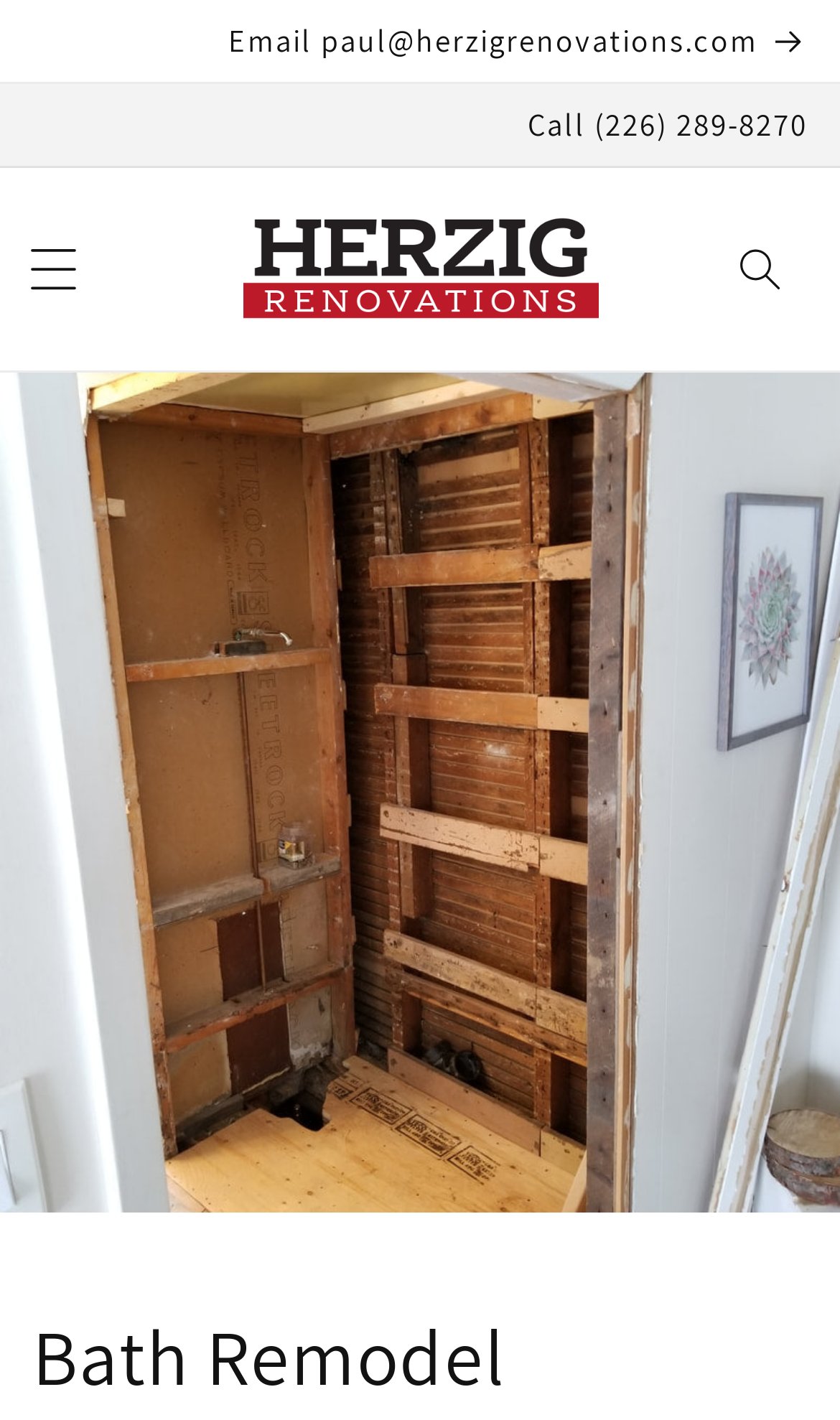Please determine the bounding box coordinates, formatted as (top-left x, top-left y, bottom-right x, bottom-right y), with all values as floating point numbers between 0 and 1. Identify the bounding box of the region described as: Email paul@herzigrenovations.com

[0.0, 0.0, 1.0, 0.058]